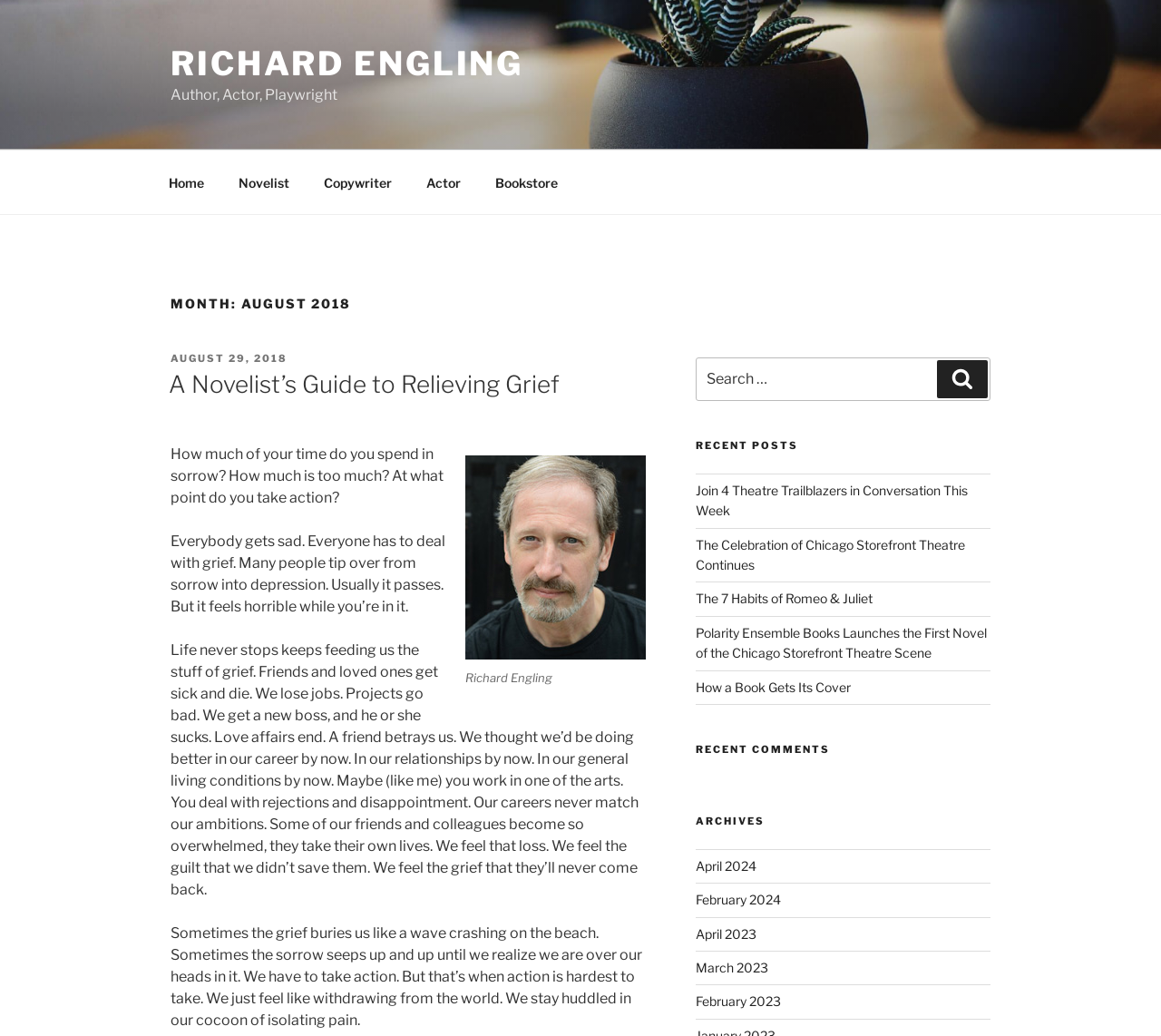Locate the bounding box coordinates of the clickable region to complete the following instruction: "Click on the link 'Spring for Pansies'."

None